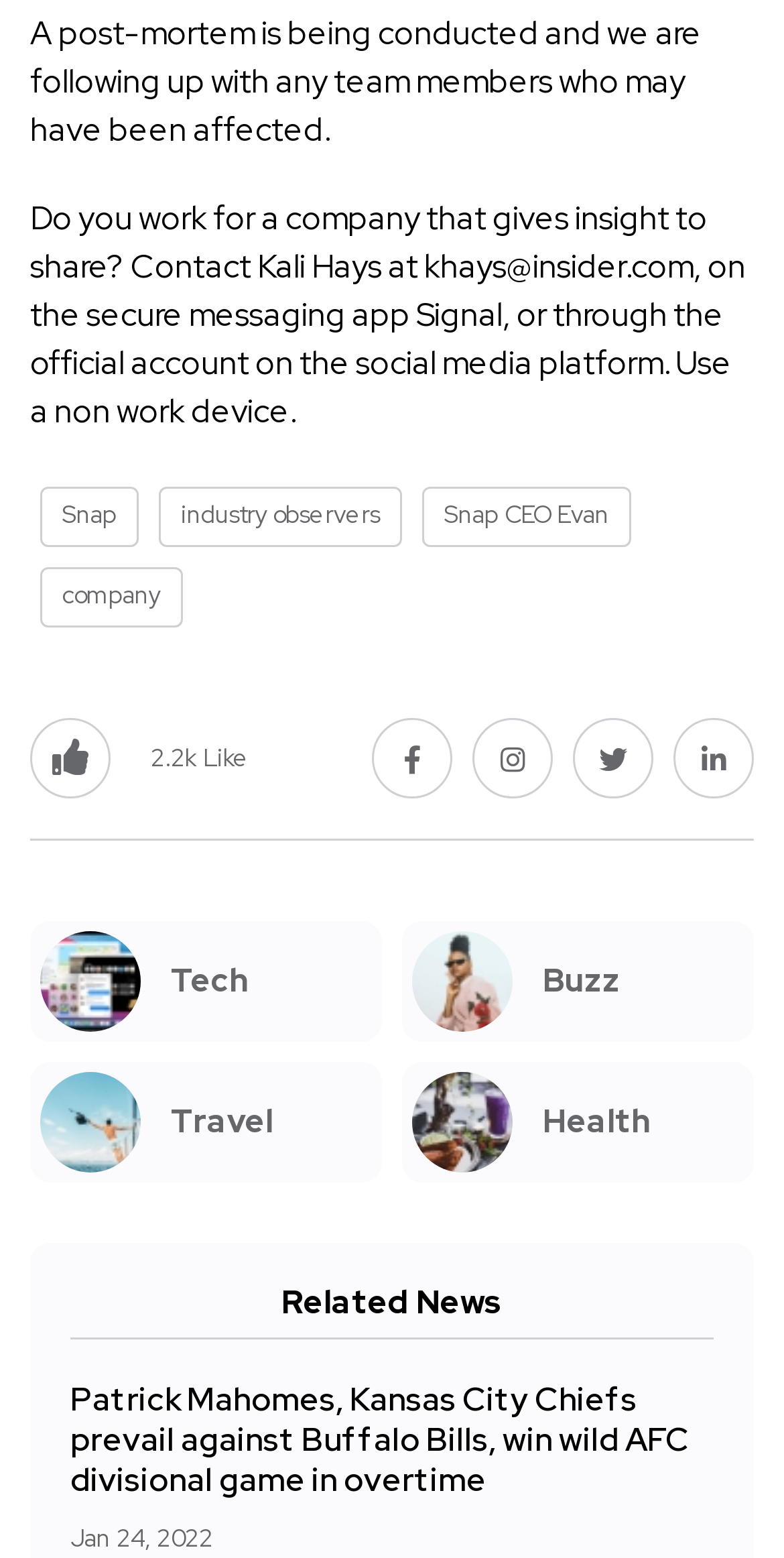When was the related news published?
Look at the image and answer with only one word or phrase.

Jan 24, 2022